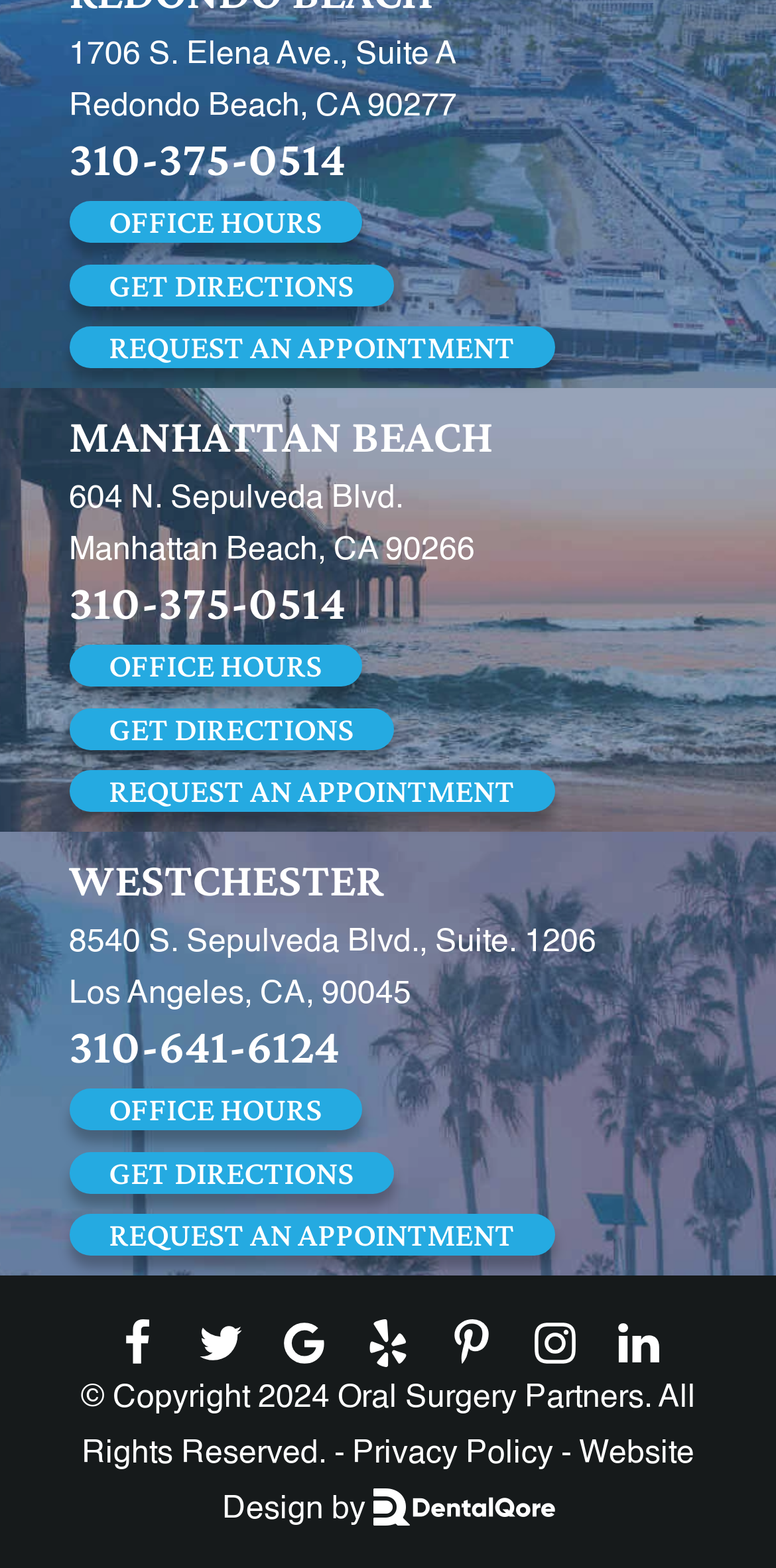Locate the coordinates of the bounding box for the clickable region that fulfills this instruction: "Visit the Facebook page".

[0.128, 0.832, 0.226, 0.911]